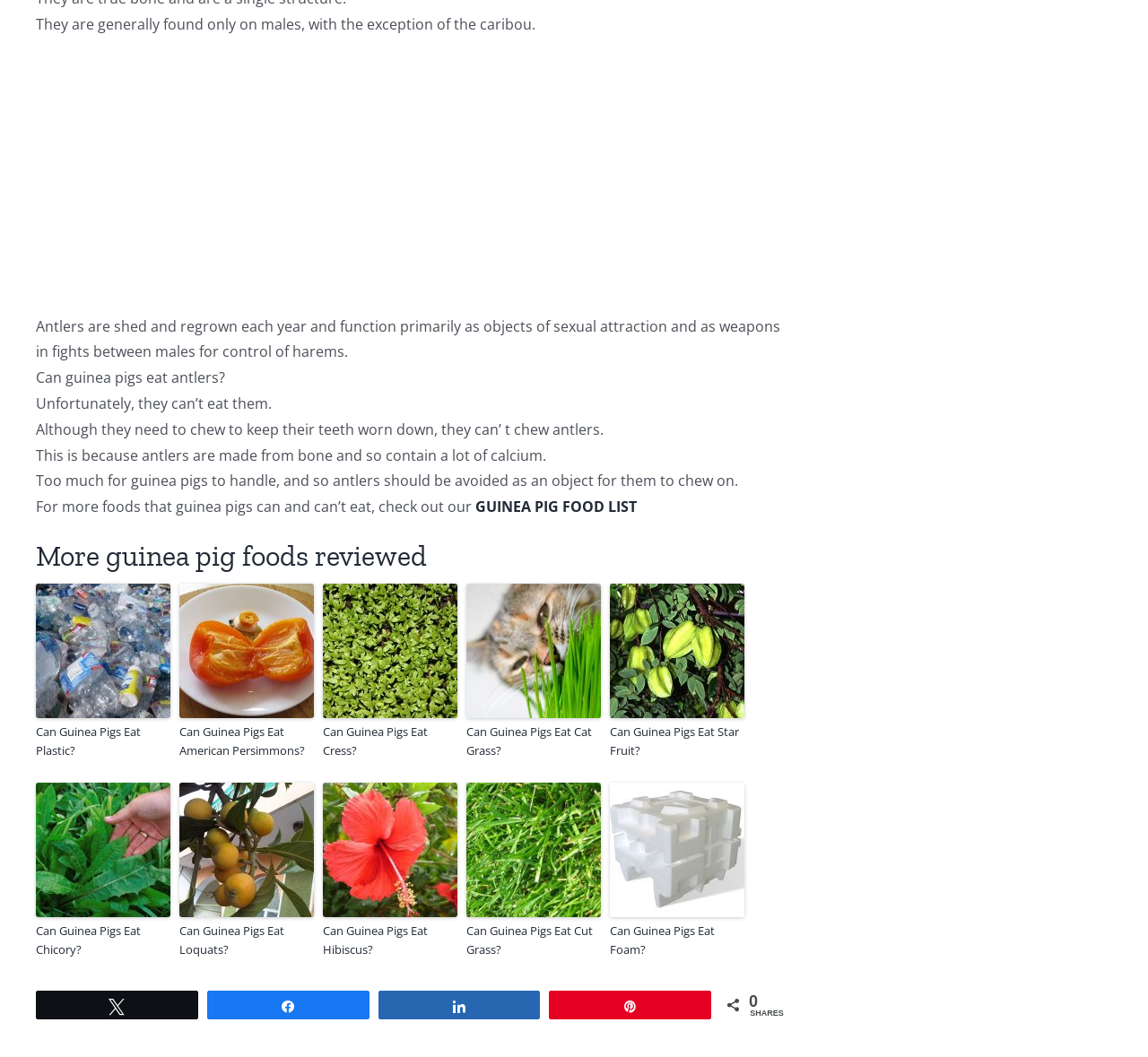Answer with a single word or phrase: 
How many links are provided for 'Can Guinea Pigs Eat' questions?

9